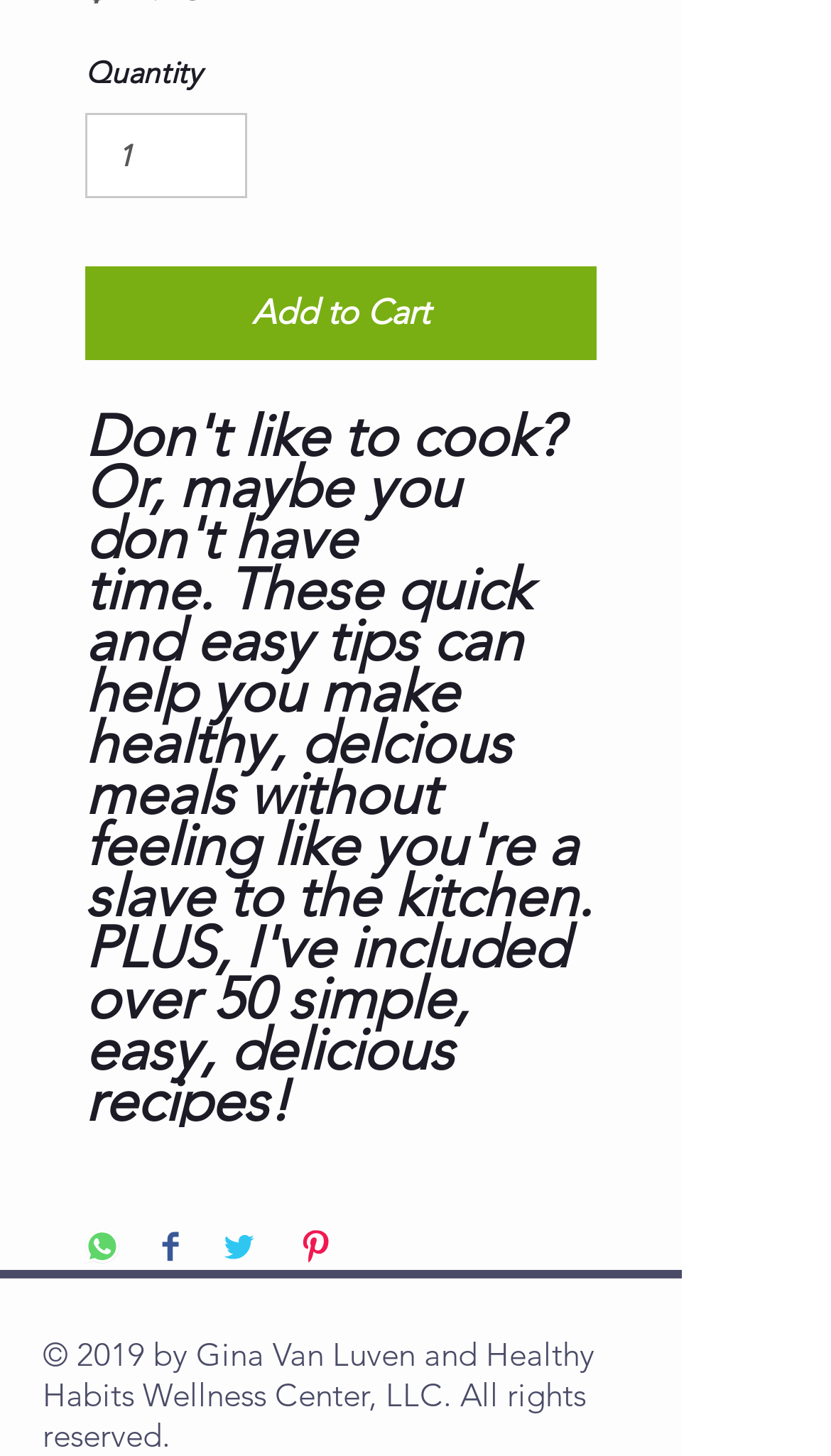Based on the element description: "aria-label="Pin on Pinterest"", identify the bounding box coordinates for this UI element. The coordinates must be four float numbers between 0 and 1, listed as [left, top, right, bottom].

[0.359, 0.845, 0.4, 0.873]